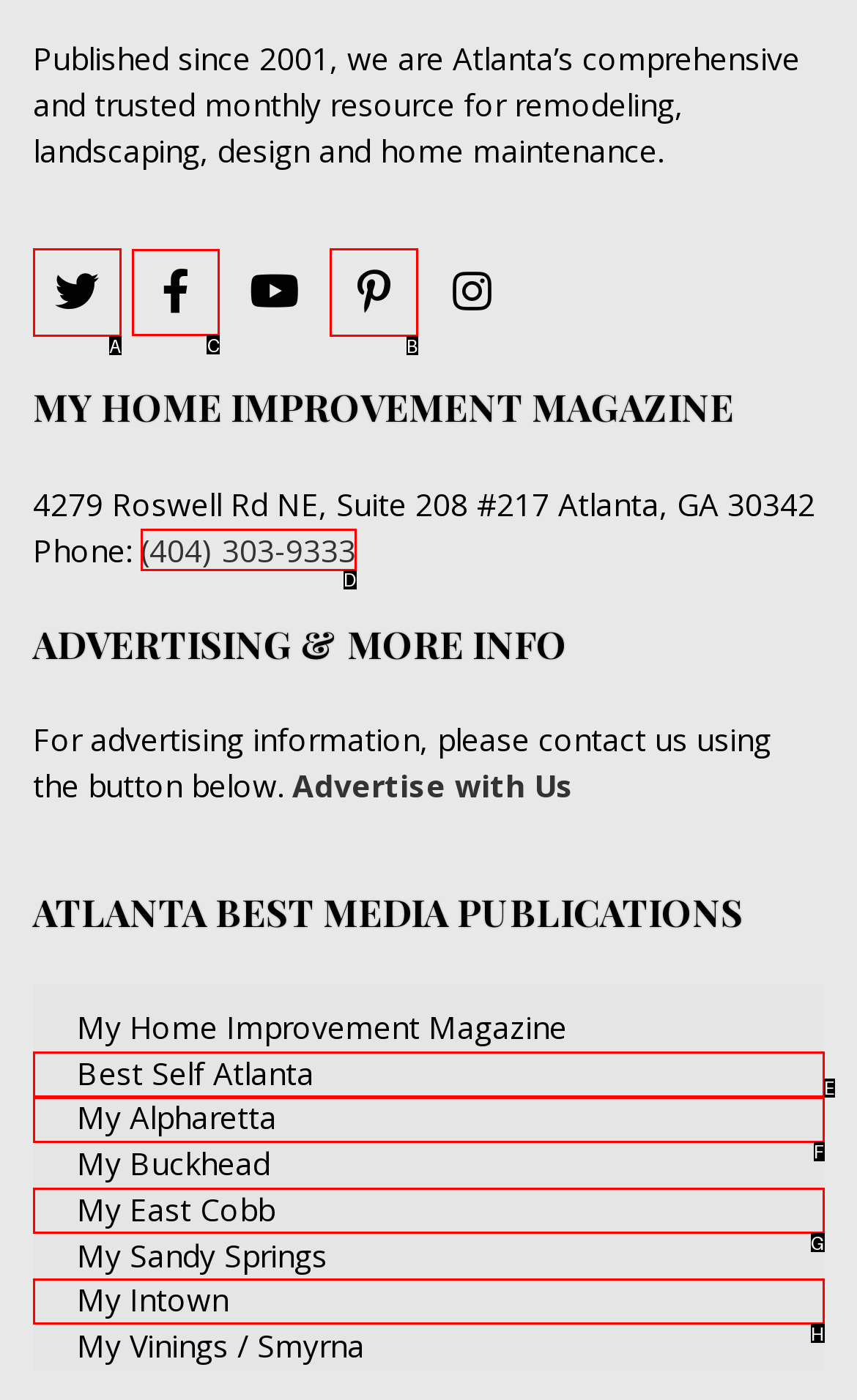Which HTML element should be clicked to complete the following task: Visit Facebook page?
Answer with the letter corresponding to the correct choice.

C